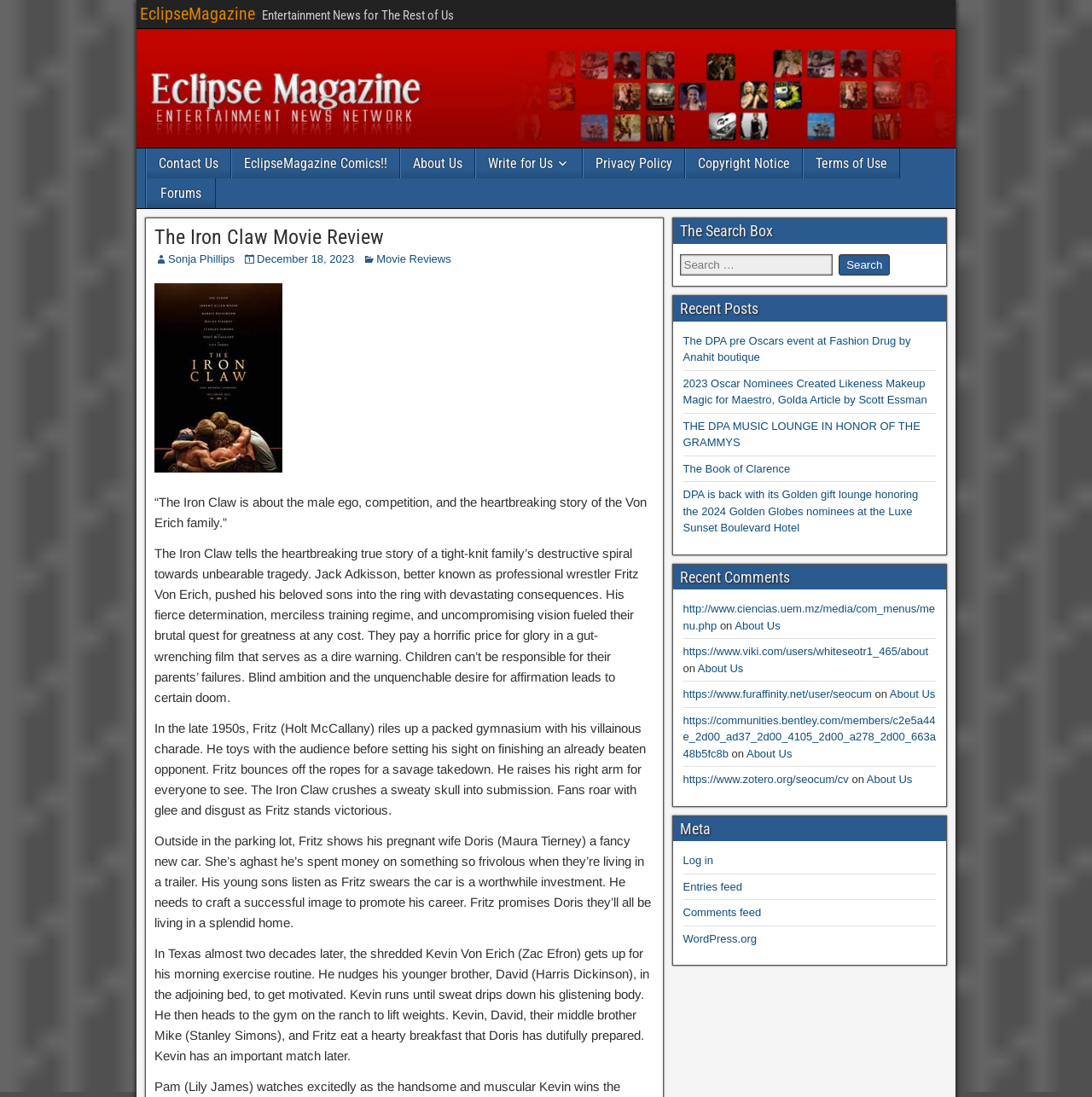Could you please study the image and provide a detailed answer to the question:
What is the name of the actress who plays the role of Doris?

The name of the actress who plays the role of Doris can be found in the paragraph that describes the movie plot, where it says 'Outside in the parking lot, Fritz shows his pregnant wife Doris (Maura Tierney) a fancy new car'.